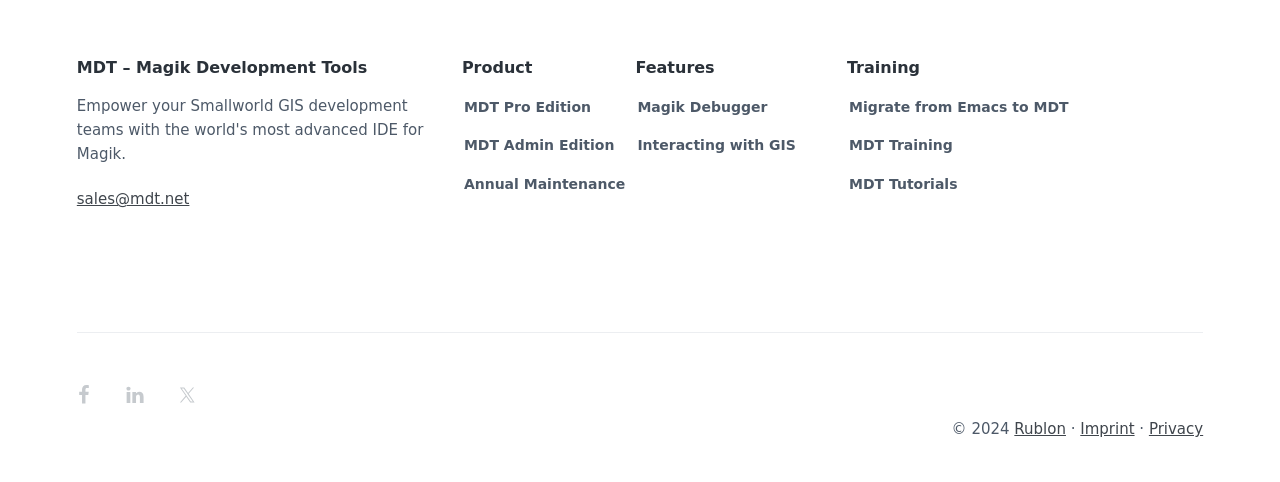Please identify the bounding box coordinates of the region to click in order to complete the task: "Visit Facebook page". The coordinates must be four float numbers between 0 and 1, specified as [left, top, right, bottom].

[0.058, 0.799, 0.073, 0.841]